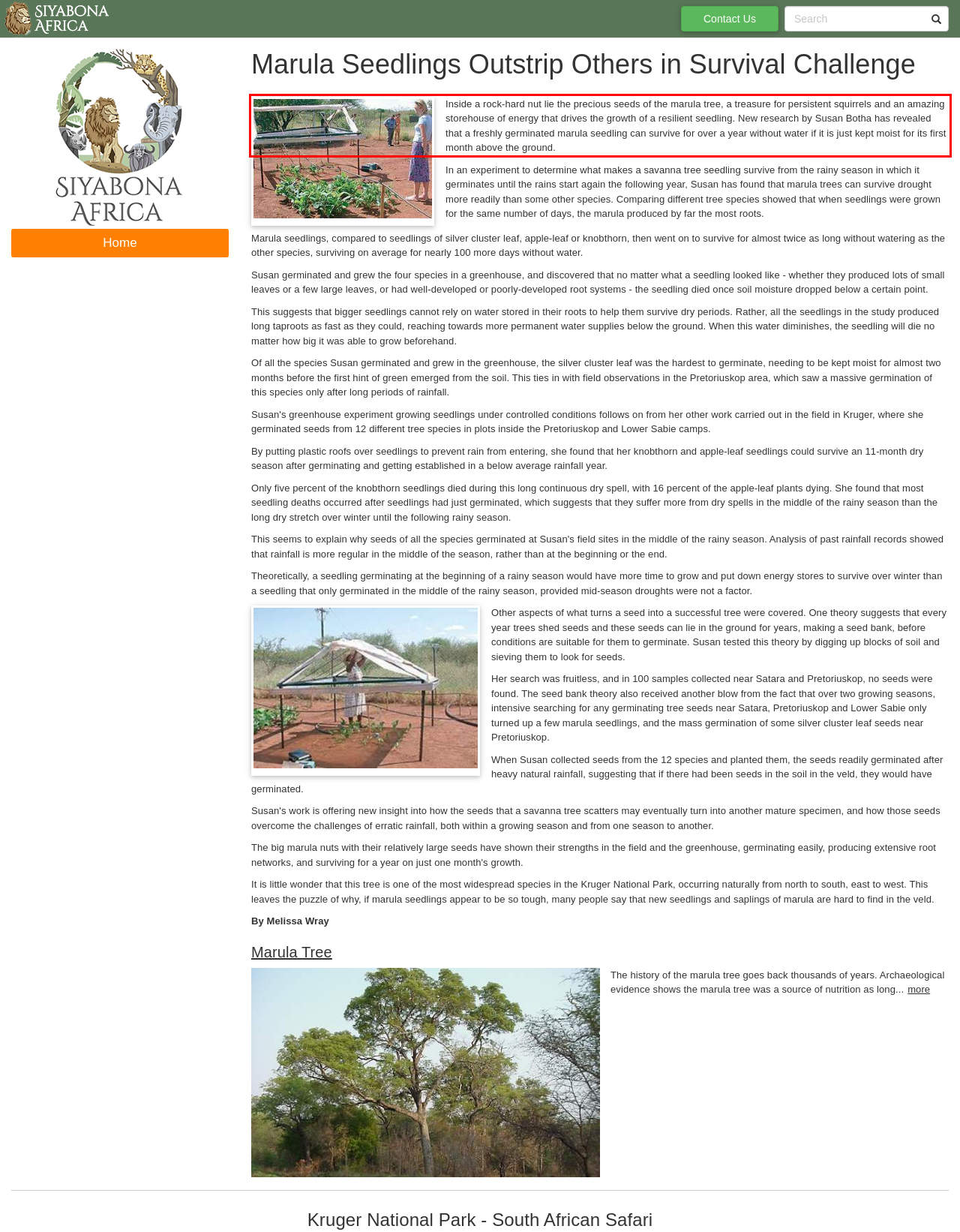Given a webpage screenshot, locate the red bounding box and extract the text content found inside it.

Inside a rock-hard nut lie the precious seeds of the marula tree, a treasure for persistent squirrels and an amazing storehouse of energy that drives the growth of a resilient seedling. New research by Susan Botha has revealed that a freshly germinated marula seedling can survive for over a year without water if it is just kept moist for its first month above the ground.